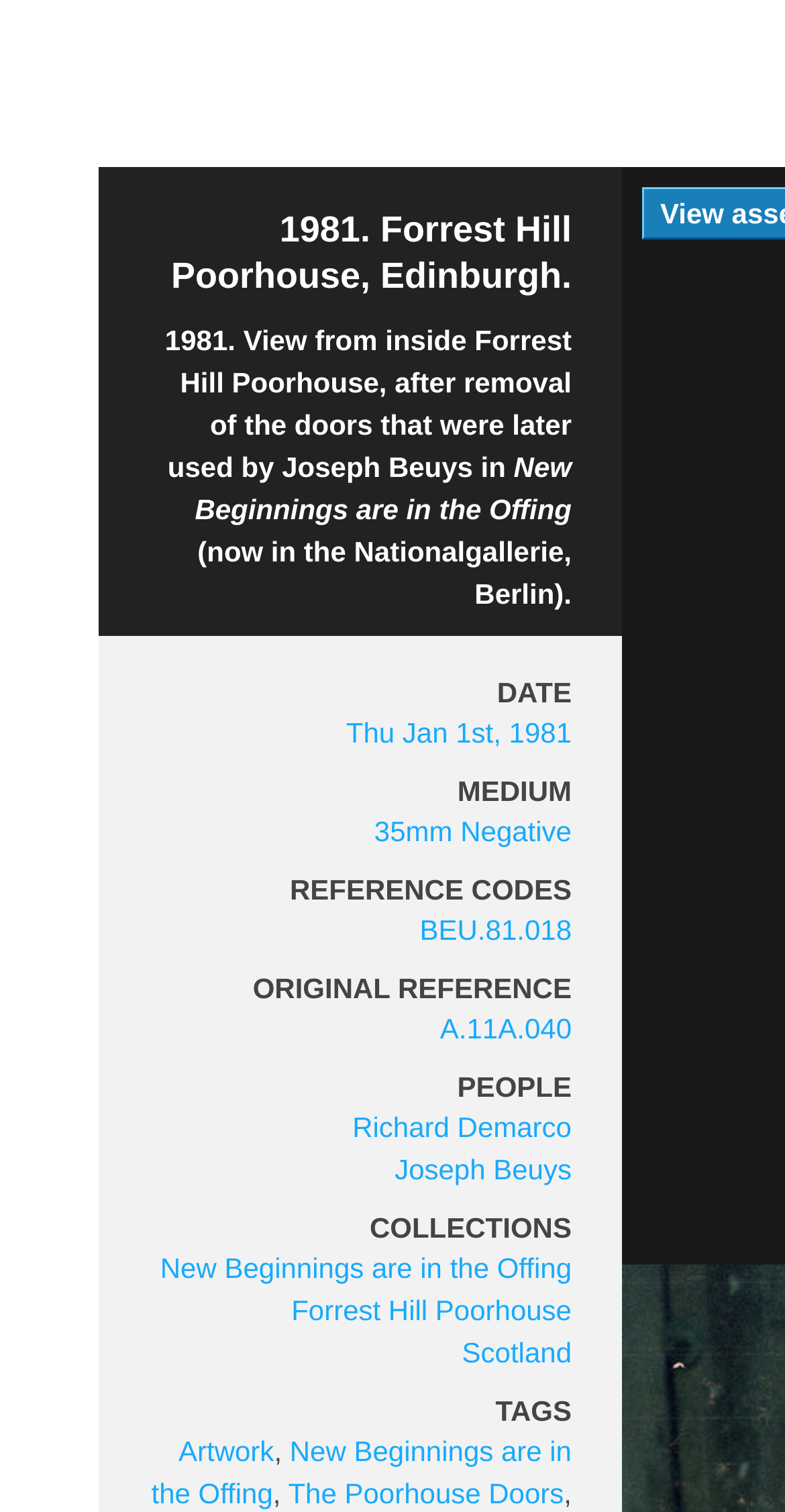Find the bounding box coordinates for the UI element whose description is: "35mm Negative". The coordinates should be four float numbers between 0 and 1, in the format [left, top, right, bottom].

[0.477, 0.539, 0.728, 0.56]